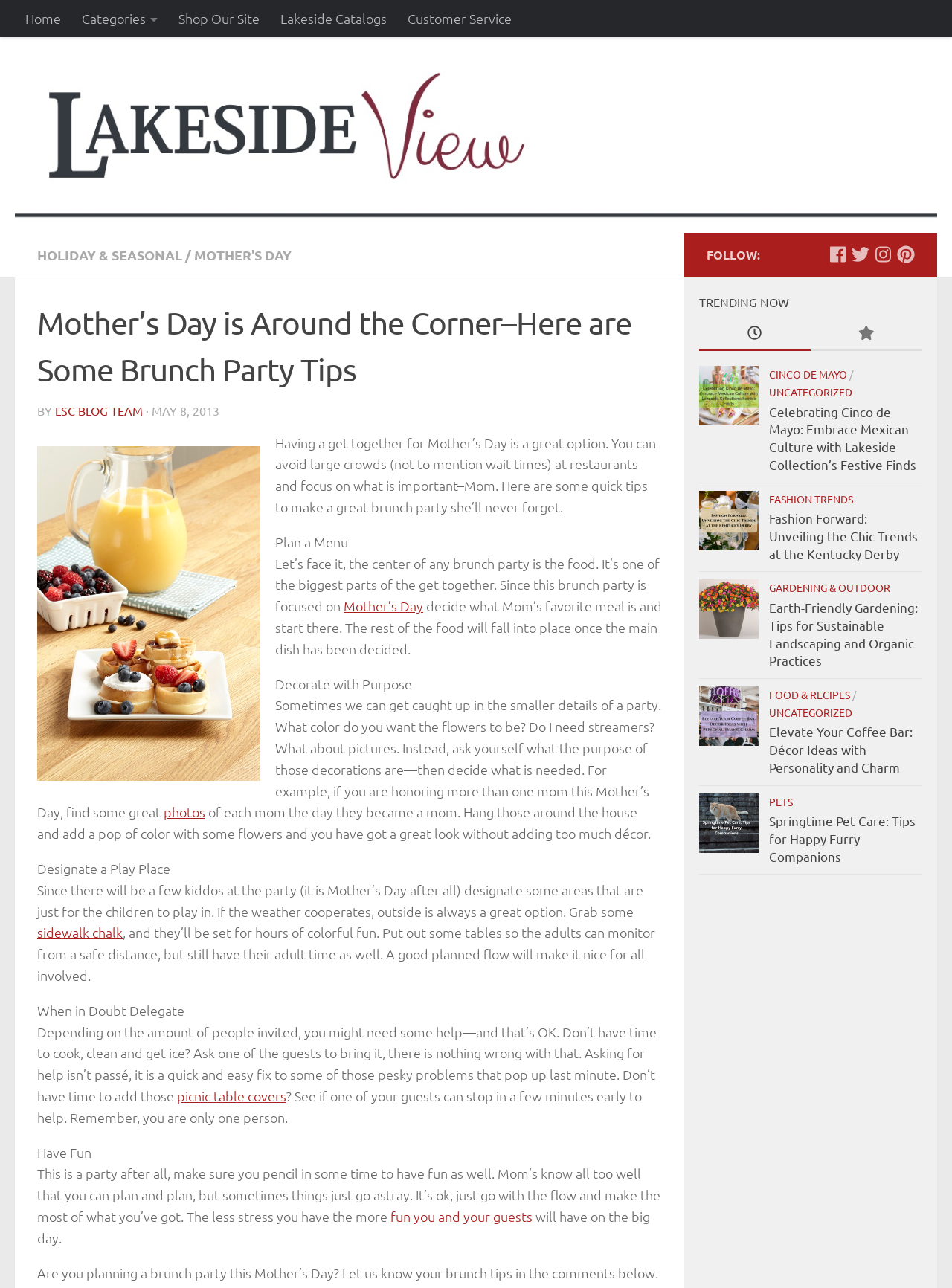Identify the bounding box coordinates for the region of the element that should be clicked to carry out the instruction: "Follow Us On Facebook". The bounding box coordinates should be four float numbers between 0 and 1, i.e., [left, top, right, bottom].

[0.872, 0.191, 0.888, 0.204]